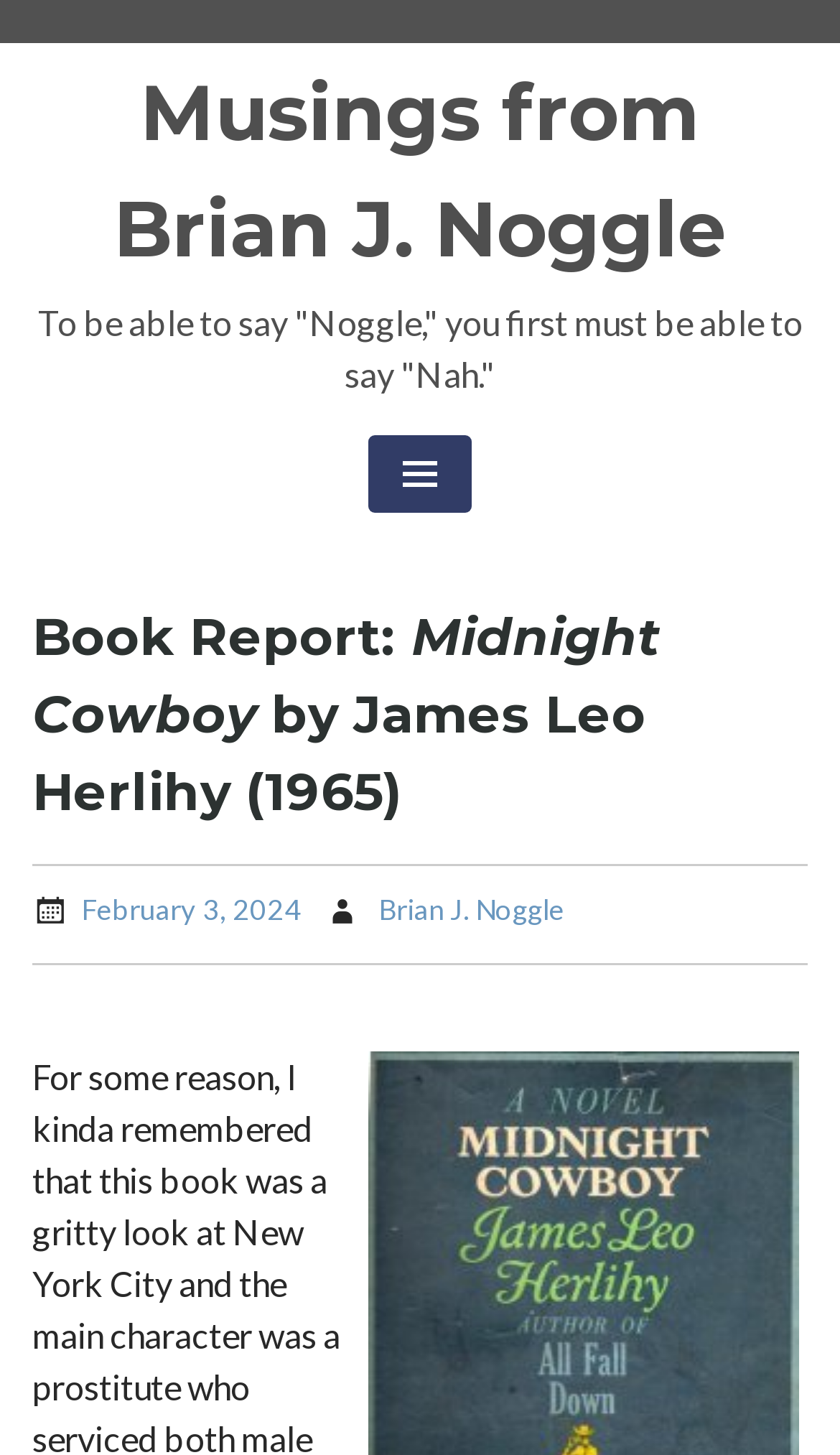Determine the bounding box coordinates for the HTML element described here: "Musings from Brian J. Noggle".

[0.135, 0.044, 0.865, 0.19]